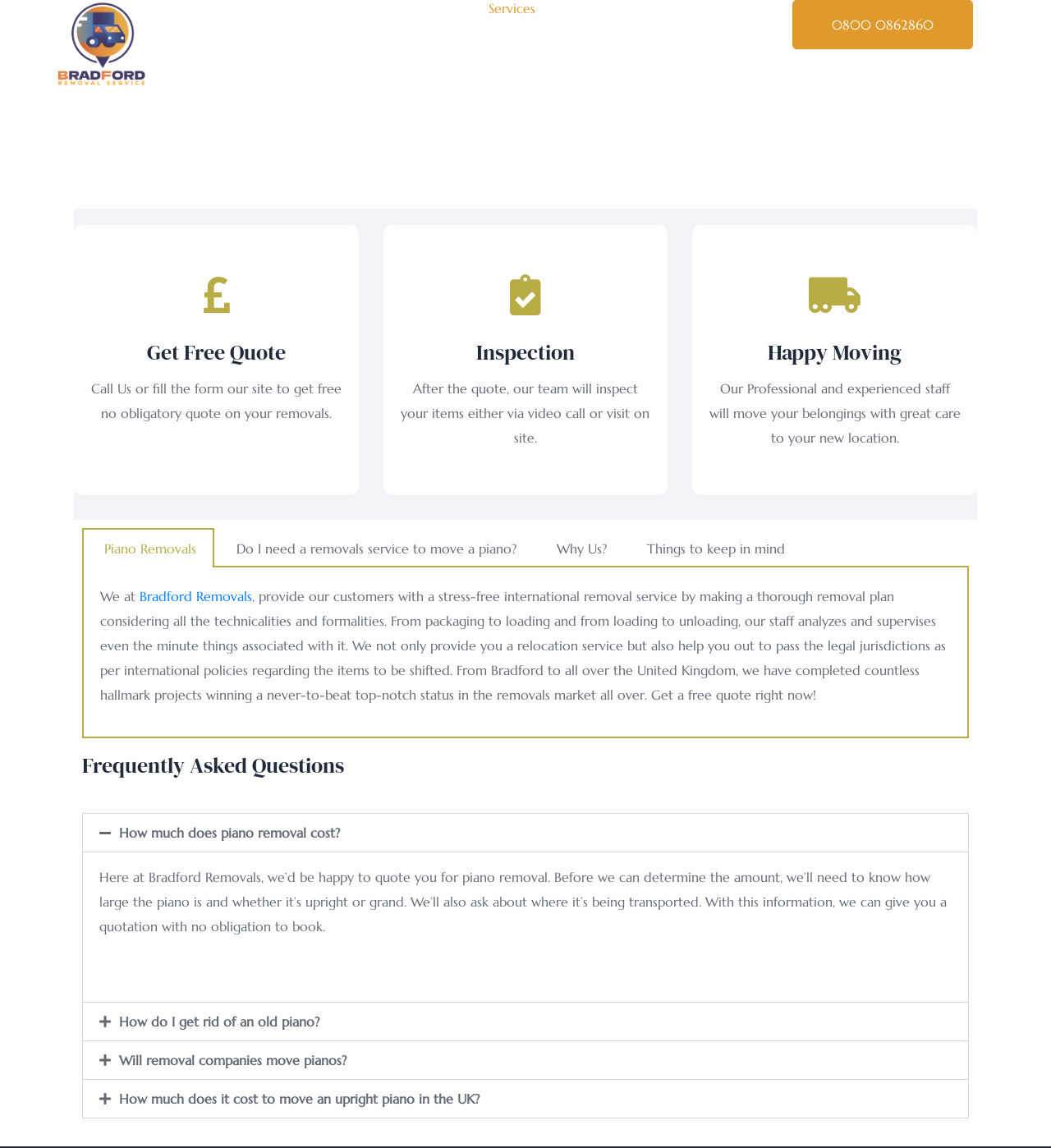Given the following UI element description: "Blog", find the bounding box coordinates in the webpage screenshot.

[0.556, 0.0, 0.581, 0.014]